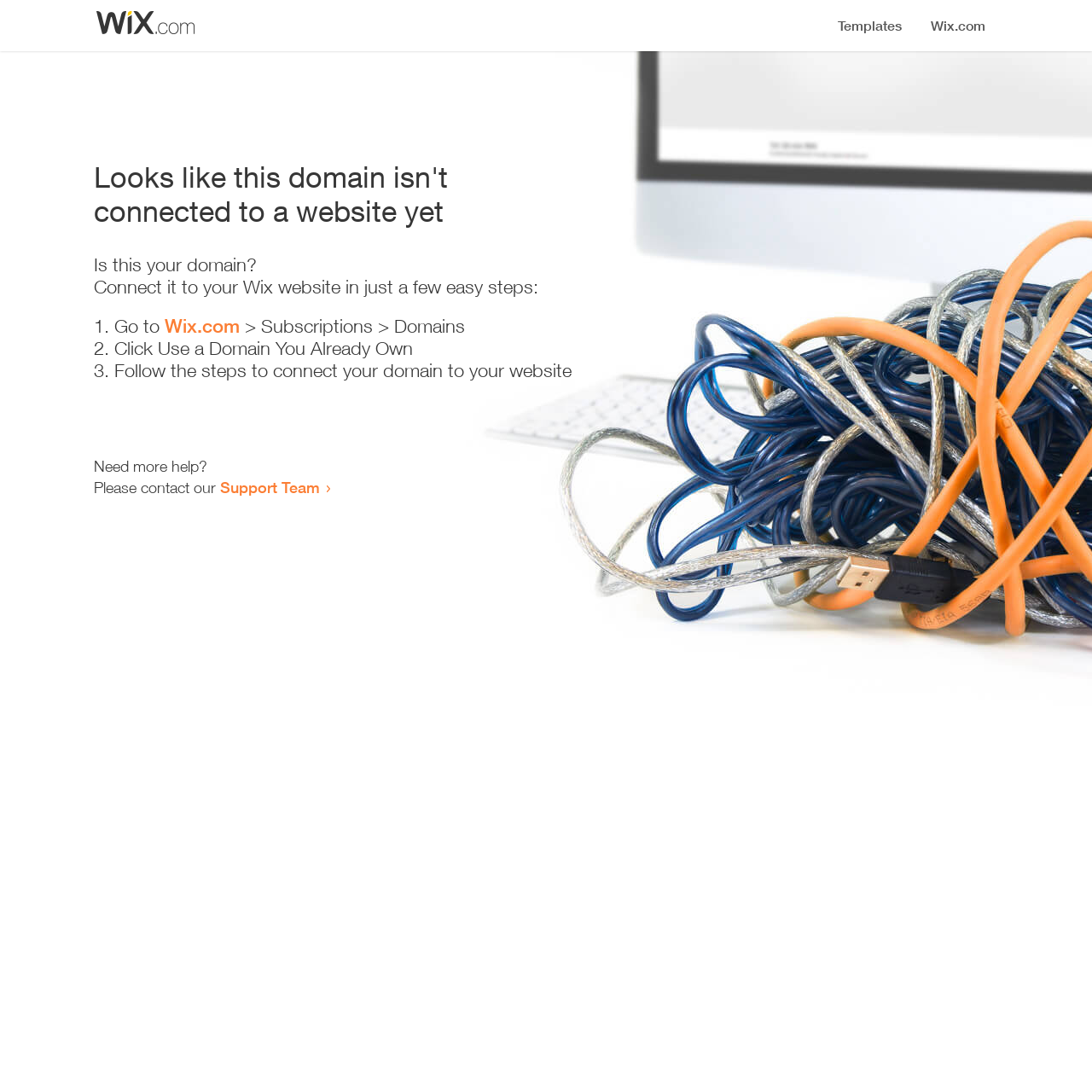How many steps are required to connect the domain to a website?
From the details in the image, answer the question comprehensively.

The webpage provides a list of steps to connect the domain to a website, and there are three list markers ('1.', '2.', '3.') indicating that three steps are required.